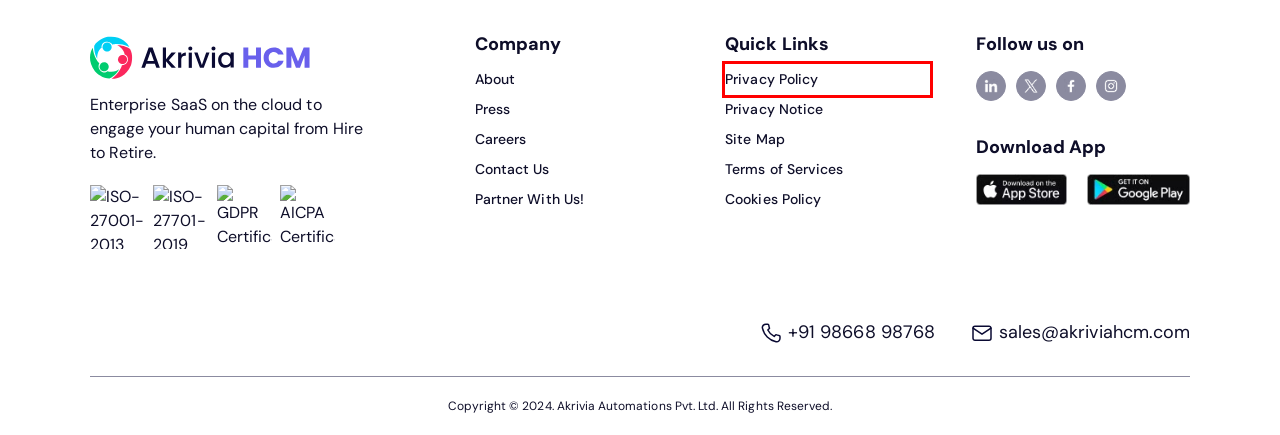Analyze the screenshot of a webpage featuring a red rectangle around an element. Pick the description that best fits the new webpage after interacting with the element inside the red bounding box. Here are the candidates:
A. Partner with us | Akrivia HCM
B. Terms of Services | Akrivia HCM
C. Privacy Policy | Enterprise HRMS Software | Akrivia HCM
D. About us | Akrivia HCM - Our success | Leadership | Culture
E. Contact Us - Akrivia HCM | Office Locations
F. Cookie Policy | Akrivia HCM
G. ‎Akrivia HCM on the App Store
H. Press | Akrivia HCM

C